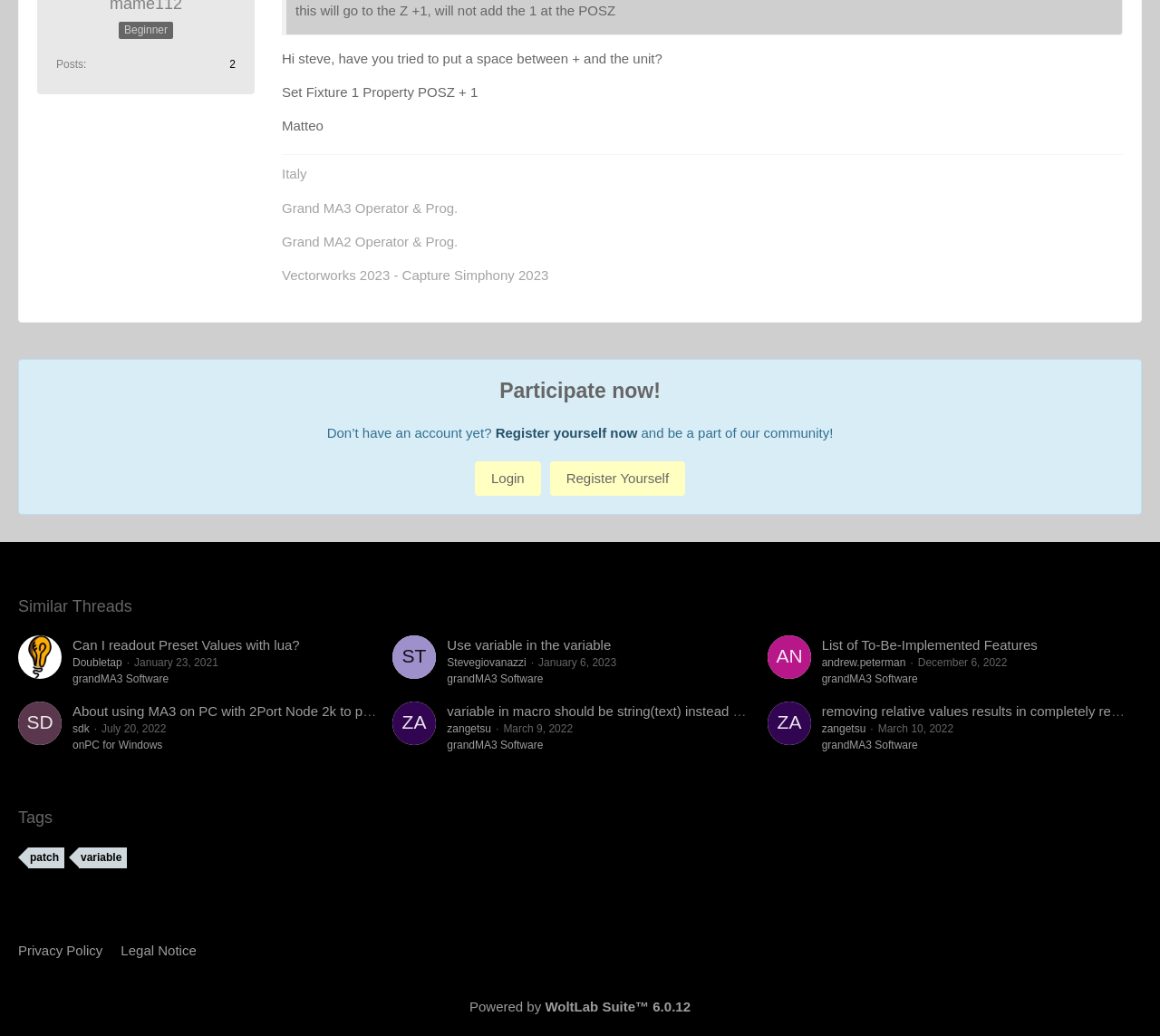Extract the bounding box coordinates for the HTML element that matches this description: "onPC for Windows". The coordinates should be four float numbers between 0 and 1, i.e., [left, top, right, bottom].

[0.062, 0.713, 0.14, 0.725]